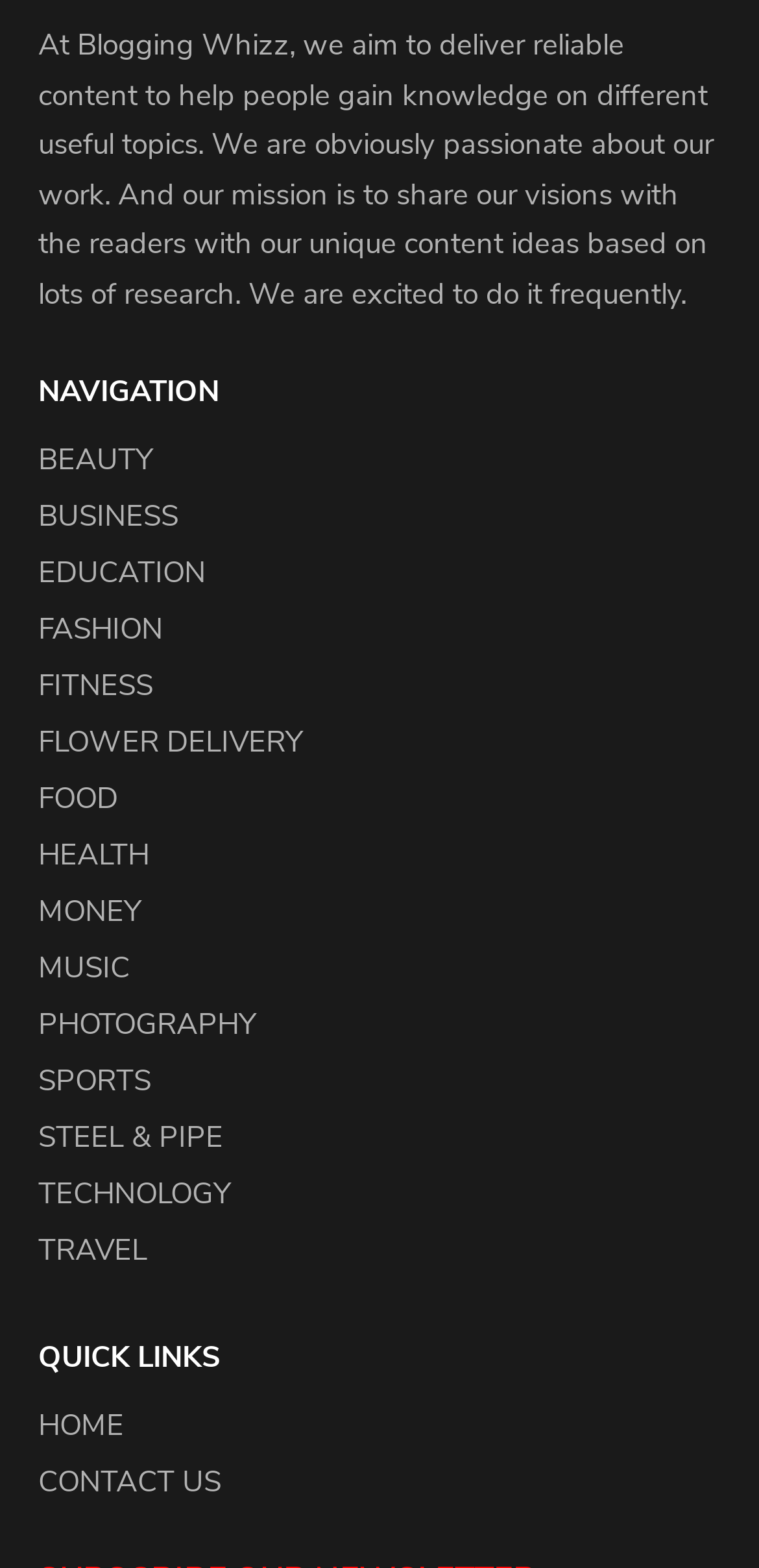How many links are listed under QUICK LINKS?
Look at the screenshot and provide an in-depth answer.

Under the 'QUICK LINKS' heading, there are two links listed, which are 'HOME' and 'CONTACT US'.